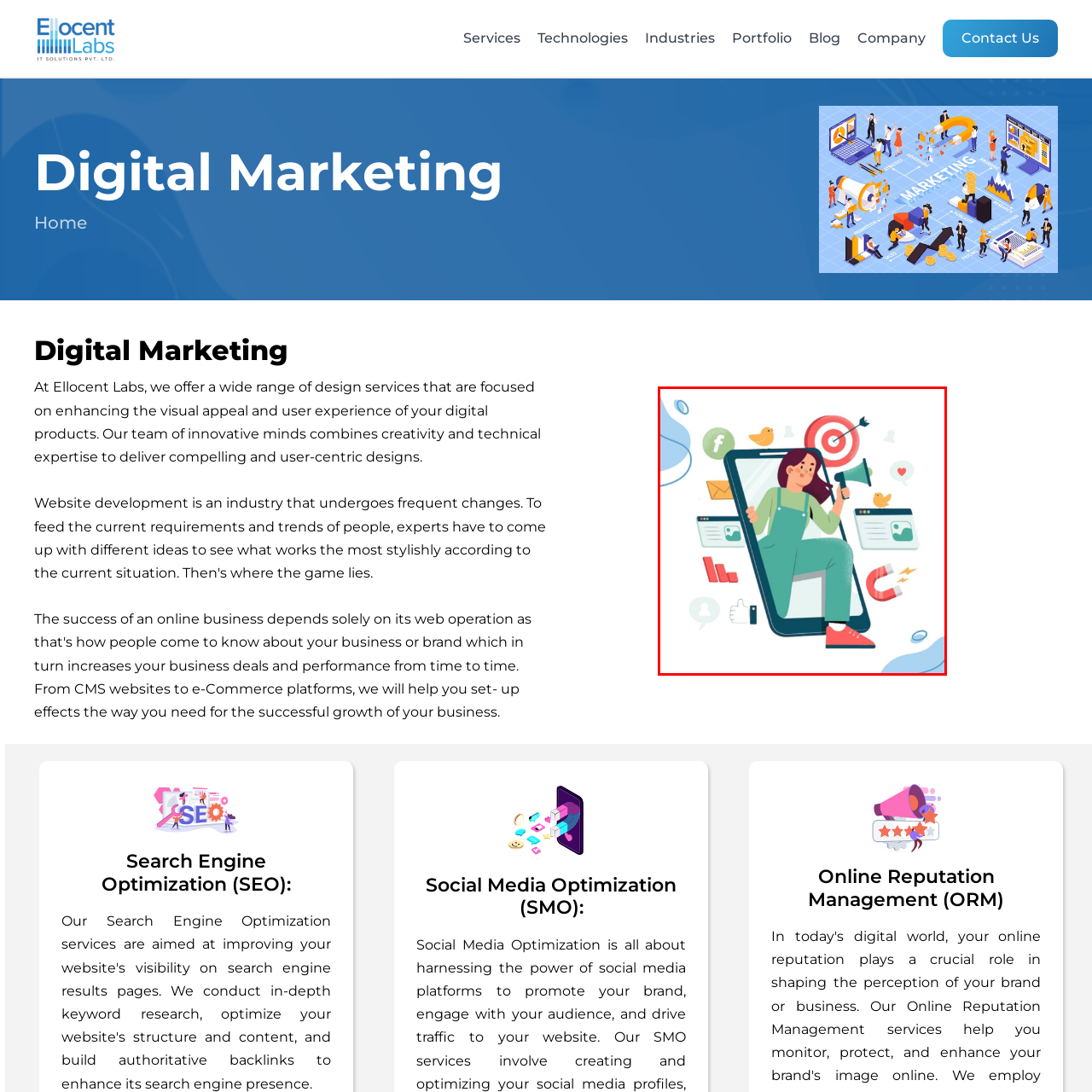Craft a comprehensive description of the image located inside the red boundary.

The image depicts a vibrant, illustrative representation of digital marketing. At its center, a woman in green overalls emerges from a smartphone, symbolizing the integration of technology and marketing expertise. She holds a megaphone, signaling the importance of communication in the digital realm. Surrounding her are various elements representative of digital marketing: social media icons like Facebook, email symbols, and engaging graphics such as targets and charts, emphasizing strategies for audience engagement and data analysis. The lively colors and engaging design convey the dynamic nature of online marketing, highlighting its role in reaching and influencing customers in today's digital landscape.